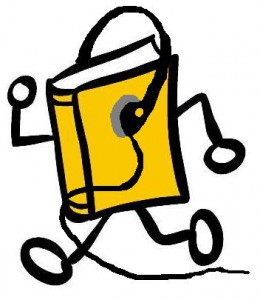Explain what is happening in the image with elaborate details.

The image features a playful, cartoon-style illustration of a yellow book equipped with headphones, depicting the concept of audiobooks. The book has a lively character, seemingly in motion as it runs, symbolizing the accessibility and convenience of listening to stories on the go. This visual represents the offerings of the Livermore Public Library, highlighting their E-Book service that includes audiobooks available through the Maine InfoNet Download Library, which provides users access to a wide range of digital media anytime and anywhere.